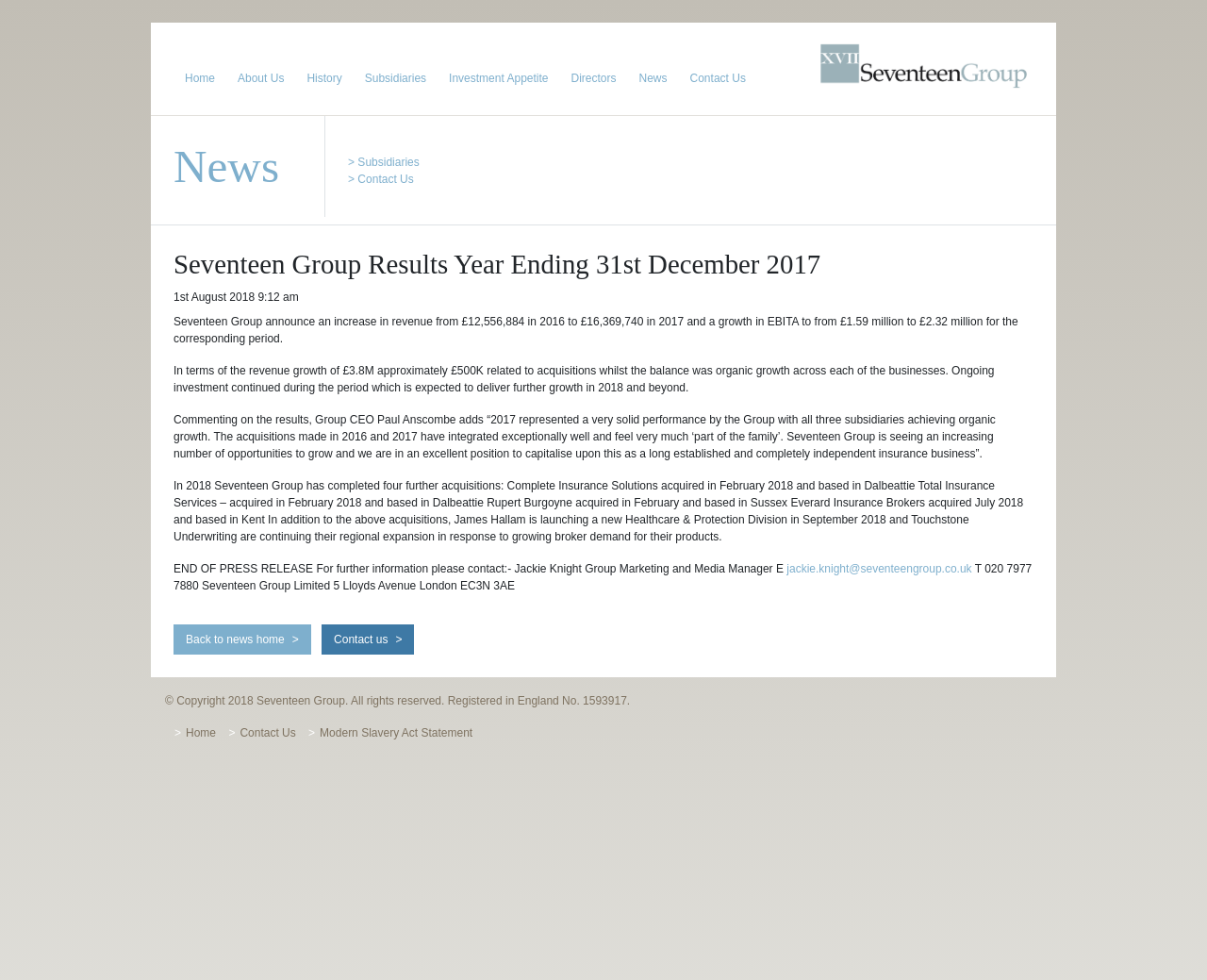Kindly provide the bounding box coordinates of the section you need to click on to fulfill the given instruction: "Read more about Seventeen Group Results Year Ending 31st December 2017".

[0.144, 0.253, 0.856, 0.621]